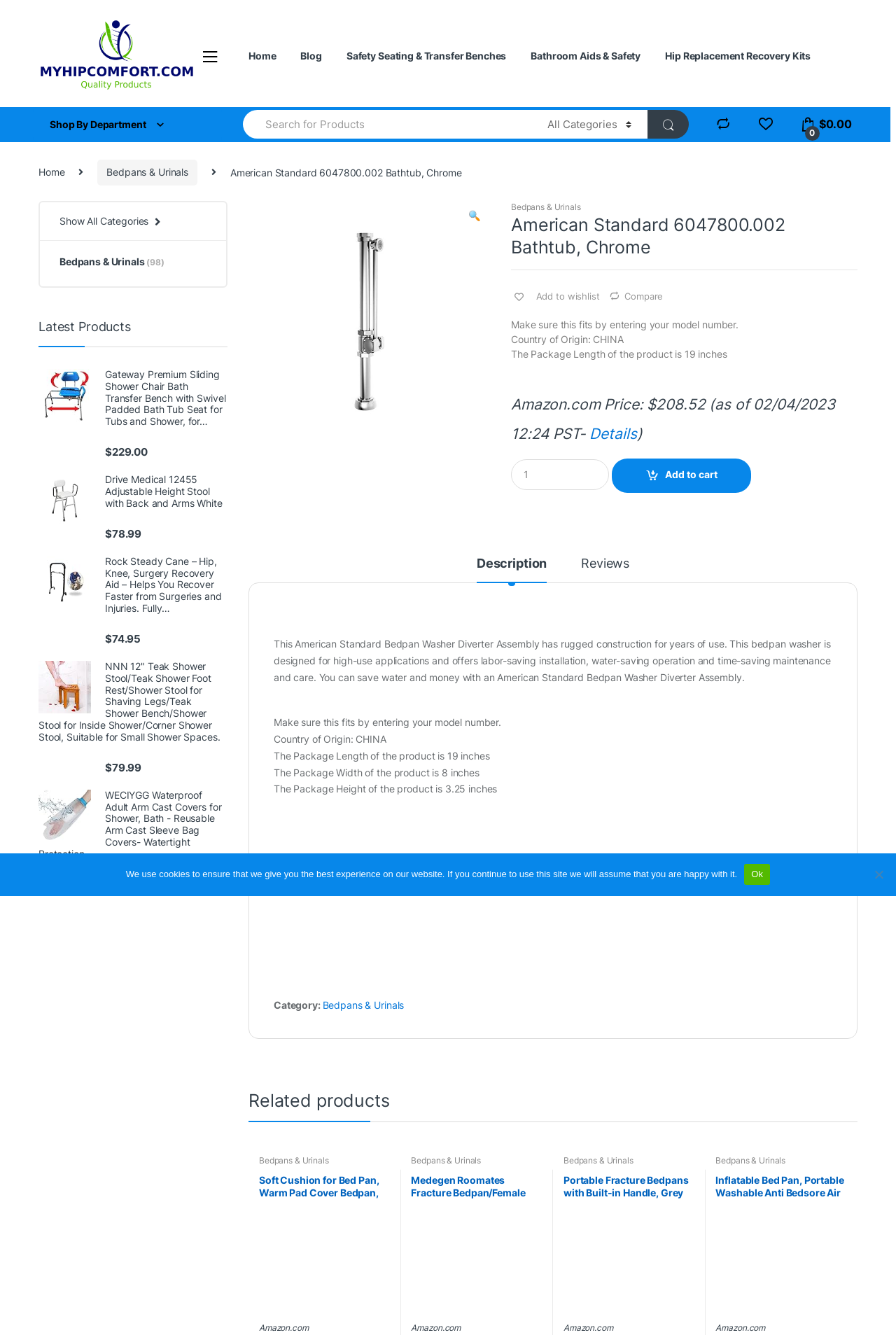Find and extract the text of the primary heading on the webpage.

American Standard 6047800.002 Bathtub, Chrome